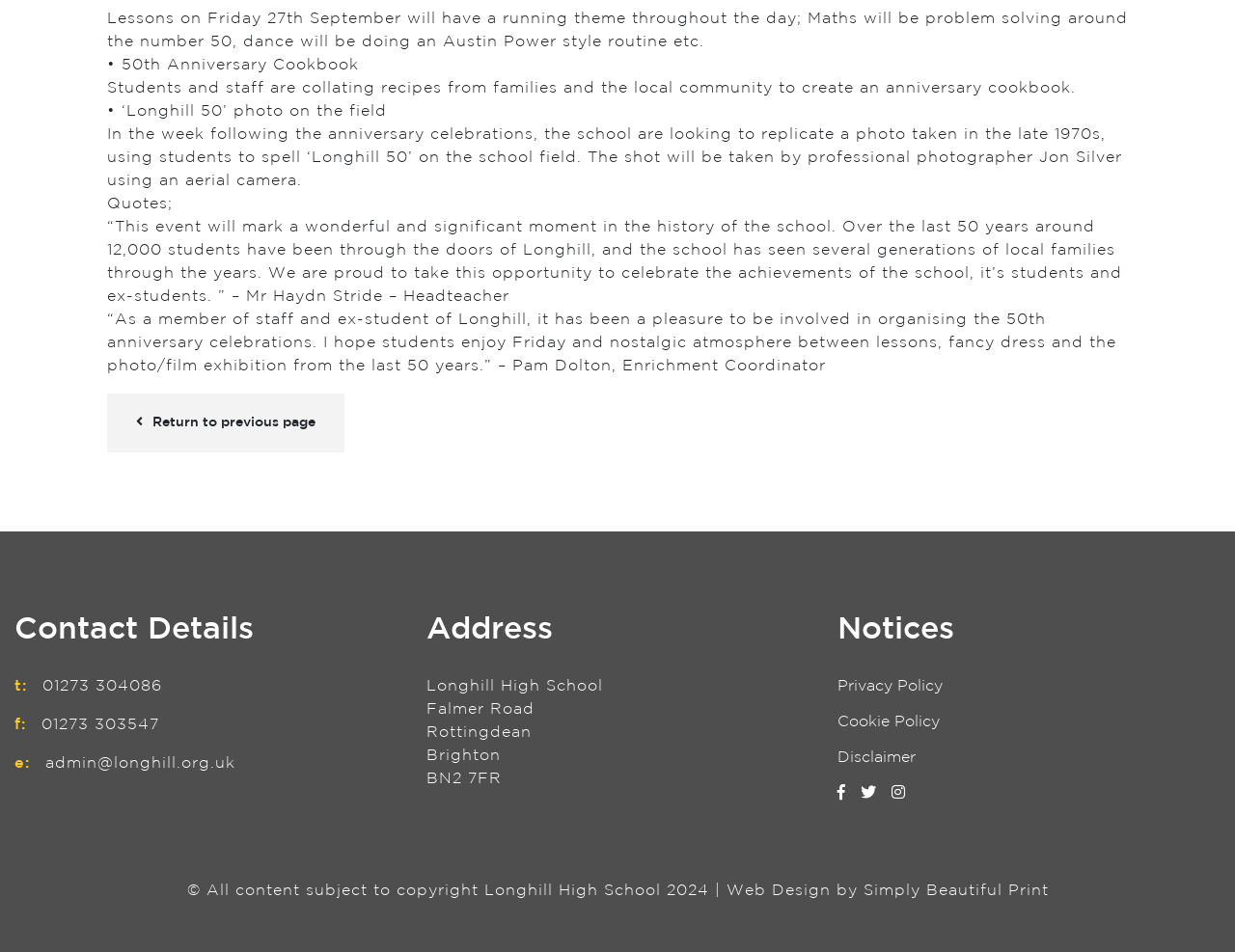Who is the Headteacher of Longhill High School?
Based on the image, respond with a single word or phrase.

Mr Haydn Stride